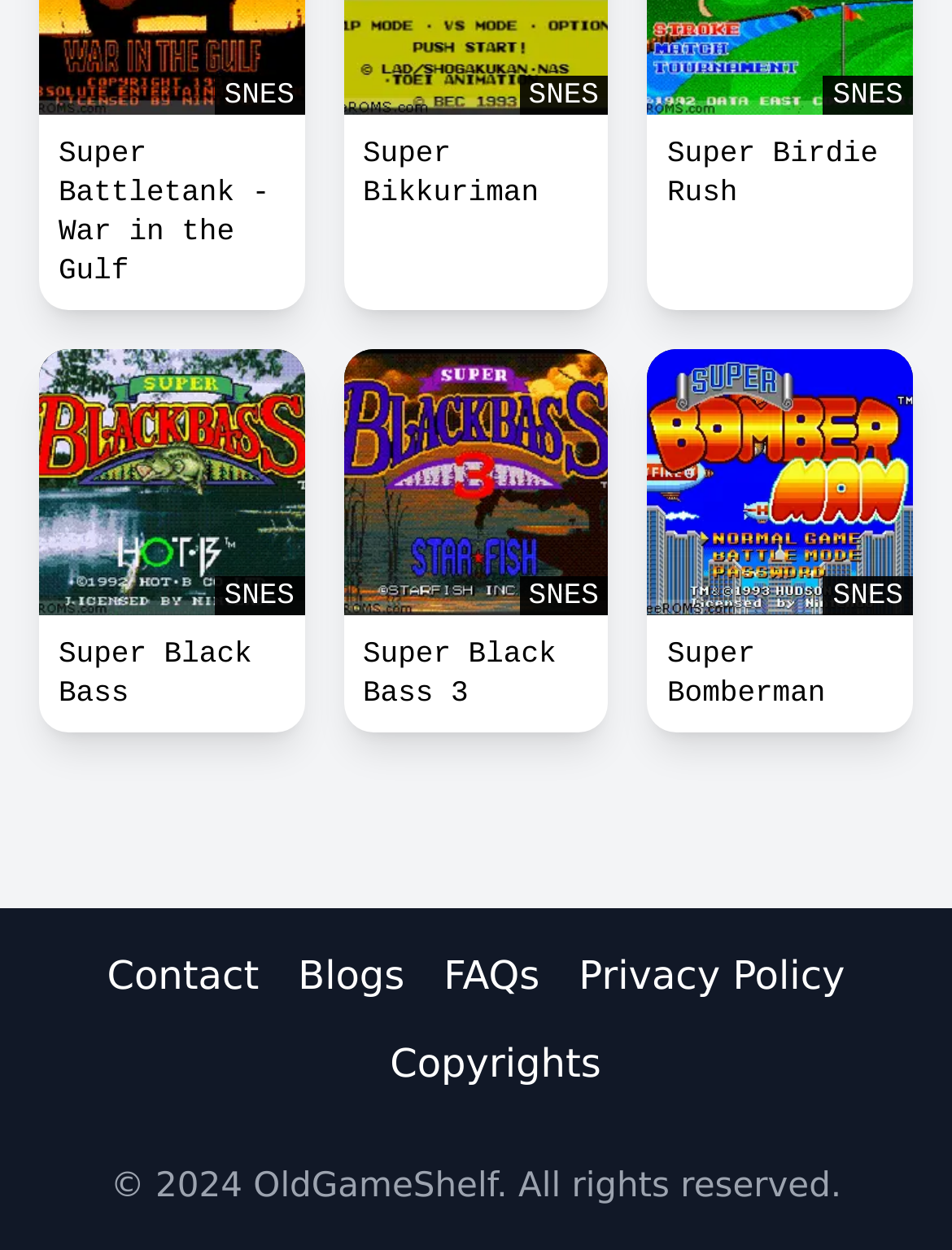What is the copyright year of OldGameShelf?
Look at the screenshot and respond with one word or a short phrase.

2024